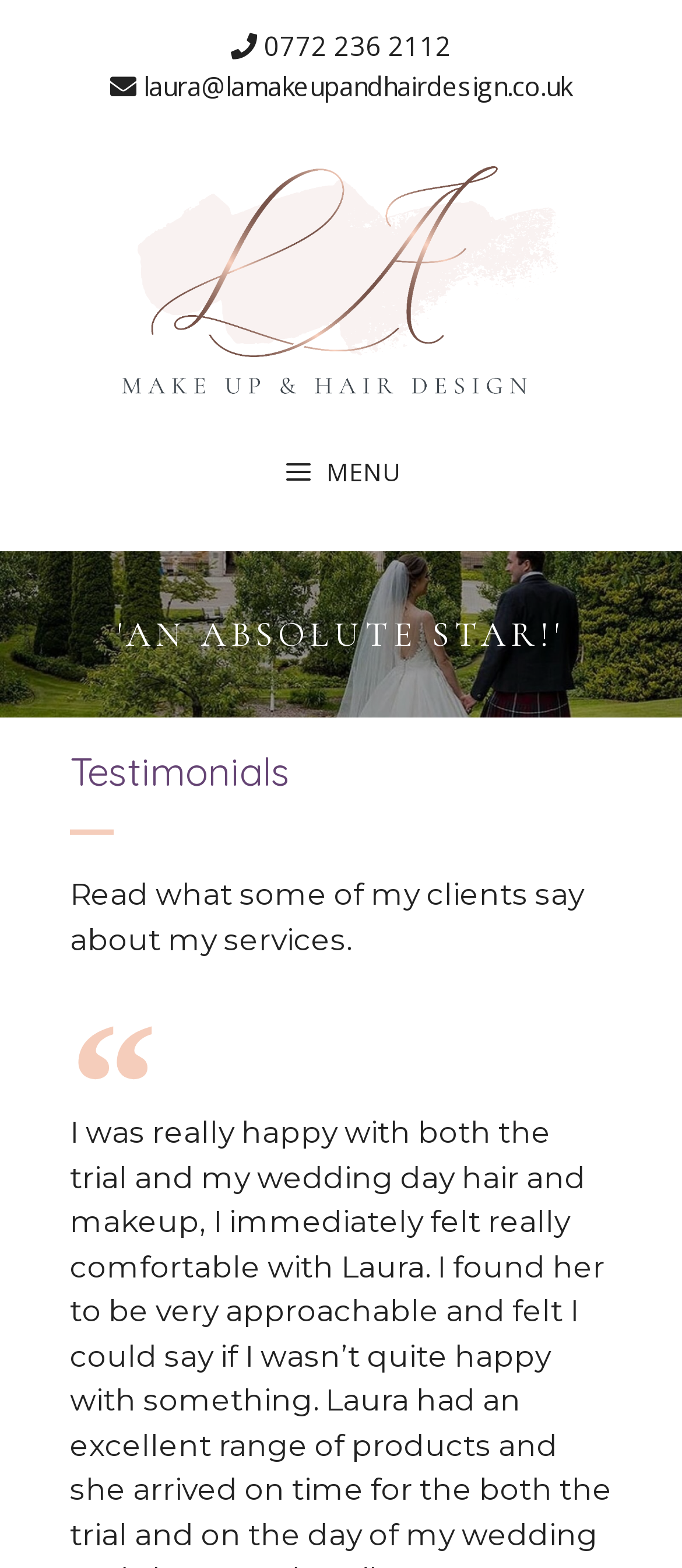What is the email address of the website owner?
Use the screenshot to answer the question with a single word or phrase.

laura@lamakeupandhairdesign.co.uk